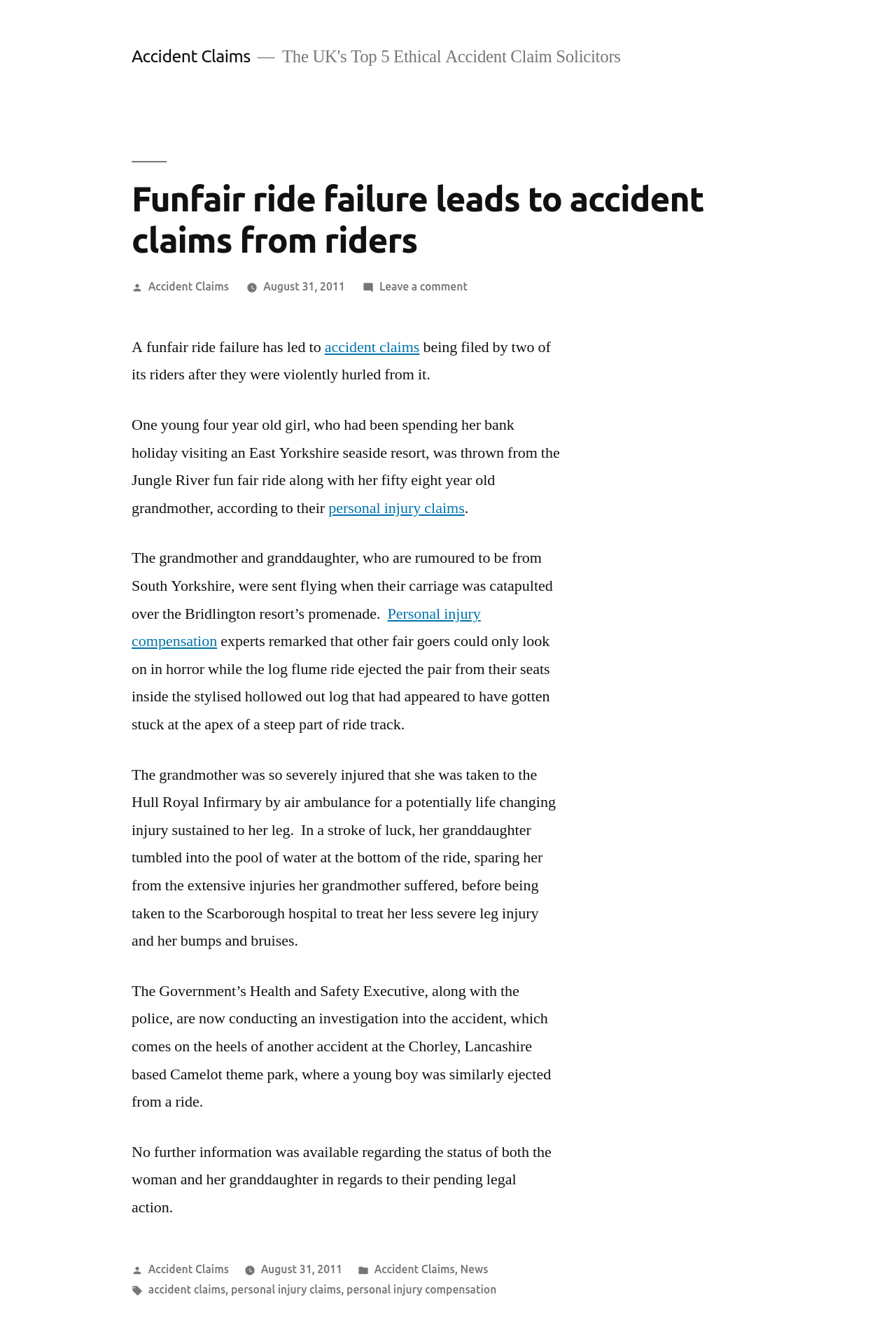Determine the bounding box coordinates of the clickable area required to perform the following instruction: "Click on the link to Accident Claims". The coordinates should be represented as four float numbers between 0 and 1: [left, top, right, bottom].

[0.147, 0.035, 0.28, 0.049]